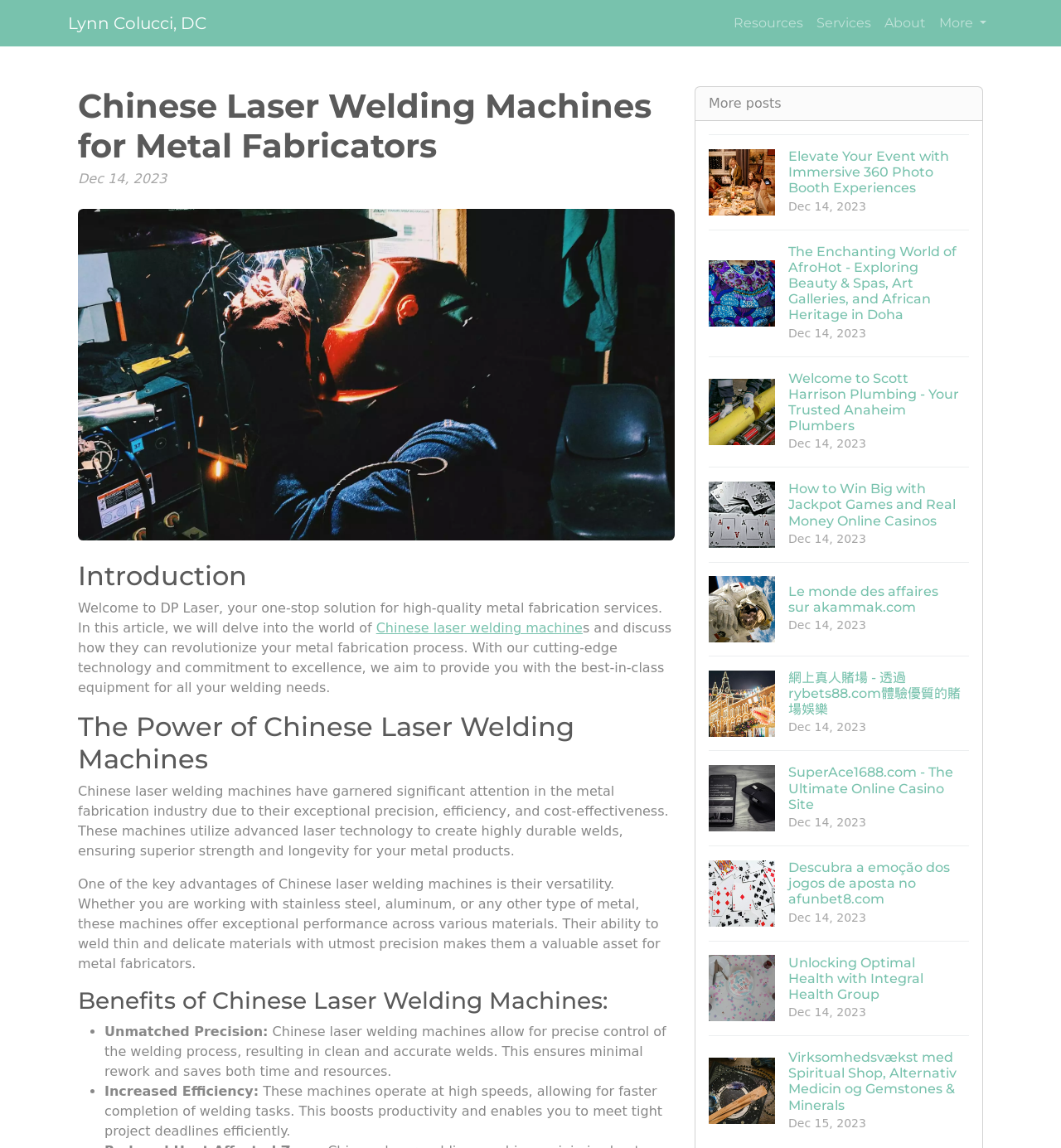Answer this question using a single word or a brief phrase:
What is the purpose of the 'More' button?

To expand the menu